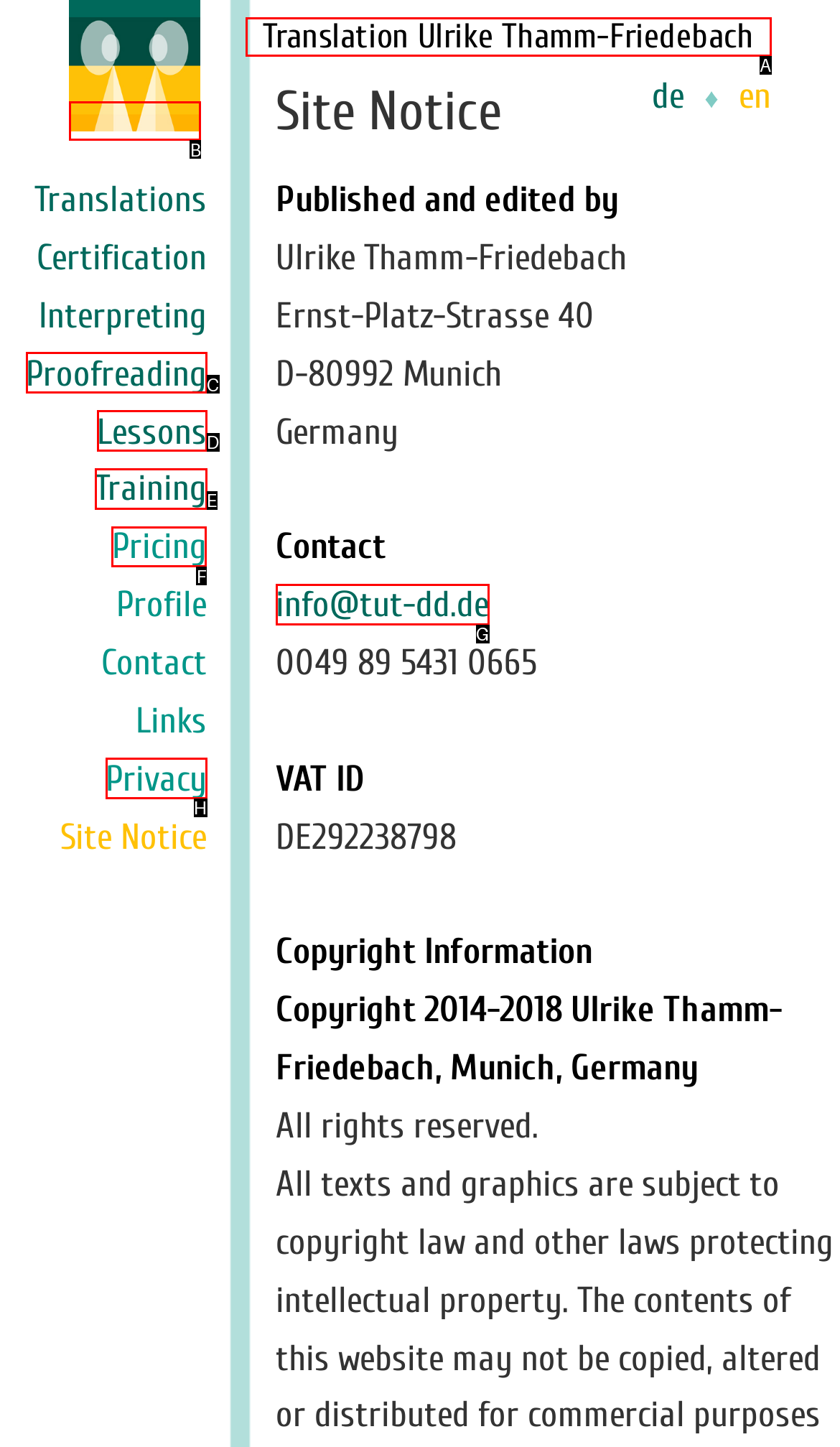Point out the correct UI element to click to carry out this instruction: Go to the Pricing page
Answer with the letter of the chosen option from the provided choices directly.

F